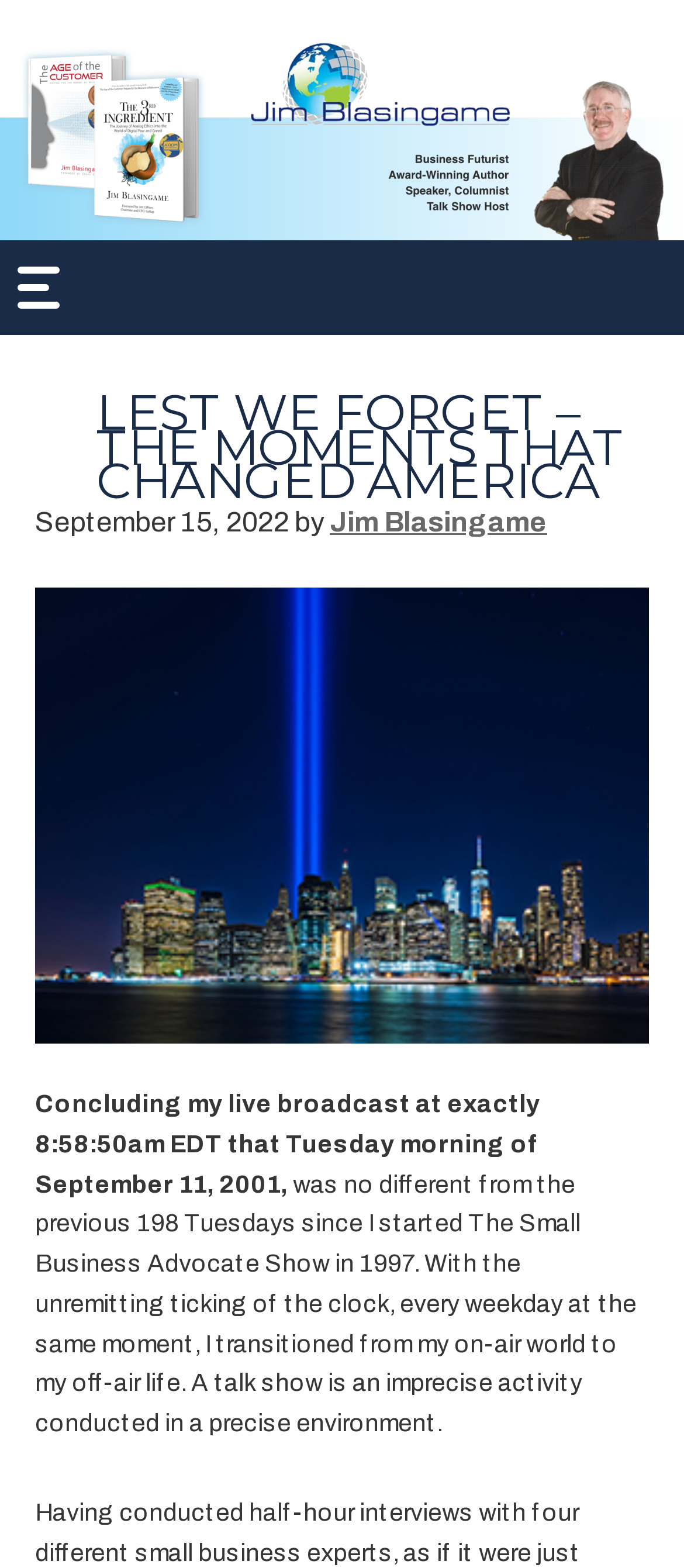Please find the bounding box coordinates of the clickable region needed to complete the following instruction: "Read the latest post about Budget Gaming Laptop Performance Comparison". The bounding box coordinates must consist of four float numbers between 0 and 1, i.e., [left, top, right, bottom].

None